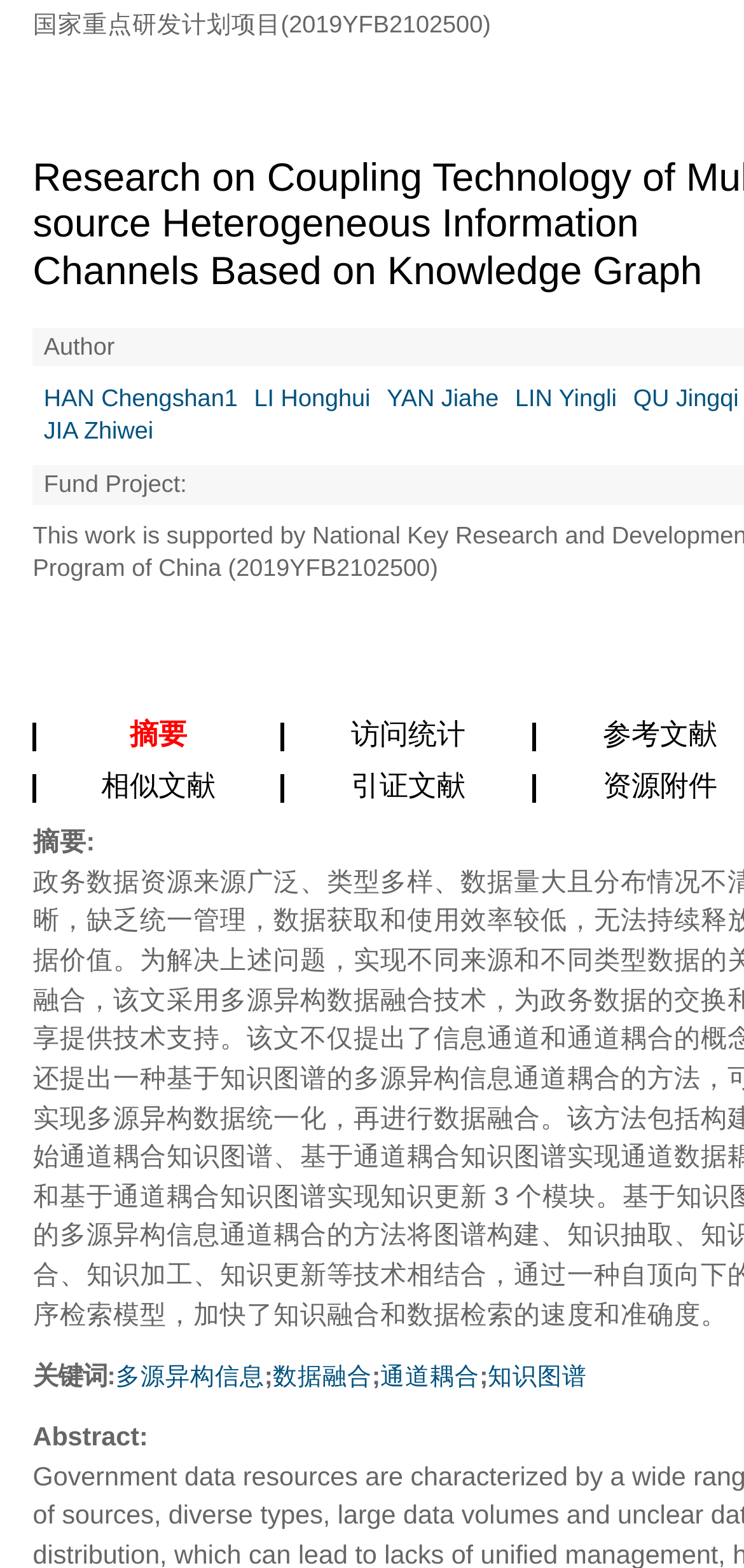Identify the bounding box for the described UI element: "通道耦合".

[0.511, 0.869, 0.645, 0.886]